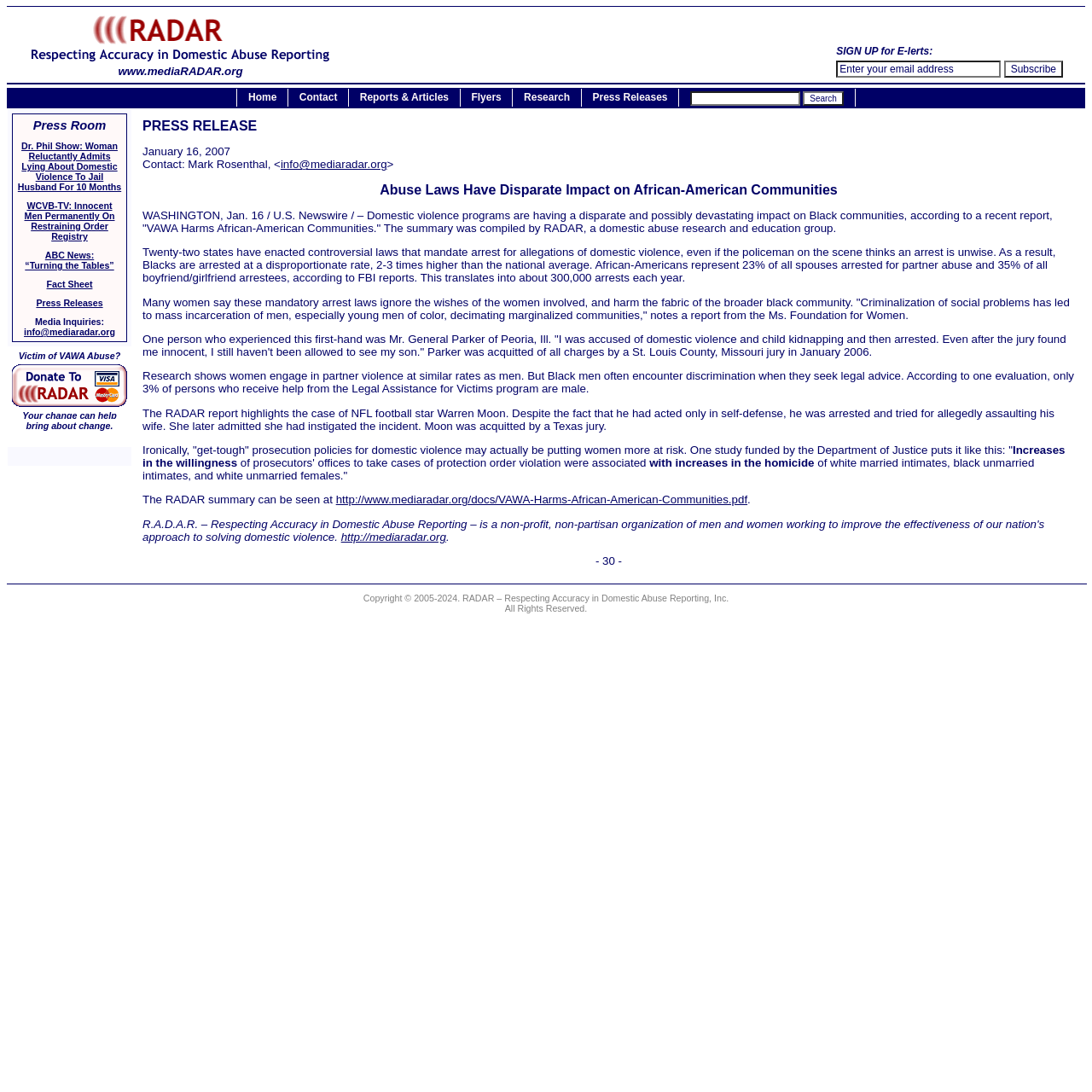Find the bounding box coordinates for the HTML element described in this sentence: "name="sa" value="Search"". Provide the coordinates as four float numbers between 0 and 1, in the format [left, top, right, bottom].

[0.735, 0.083, 0.773, 0.097]